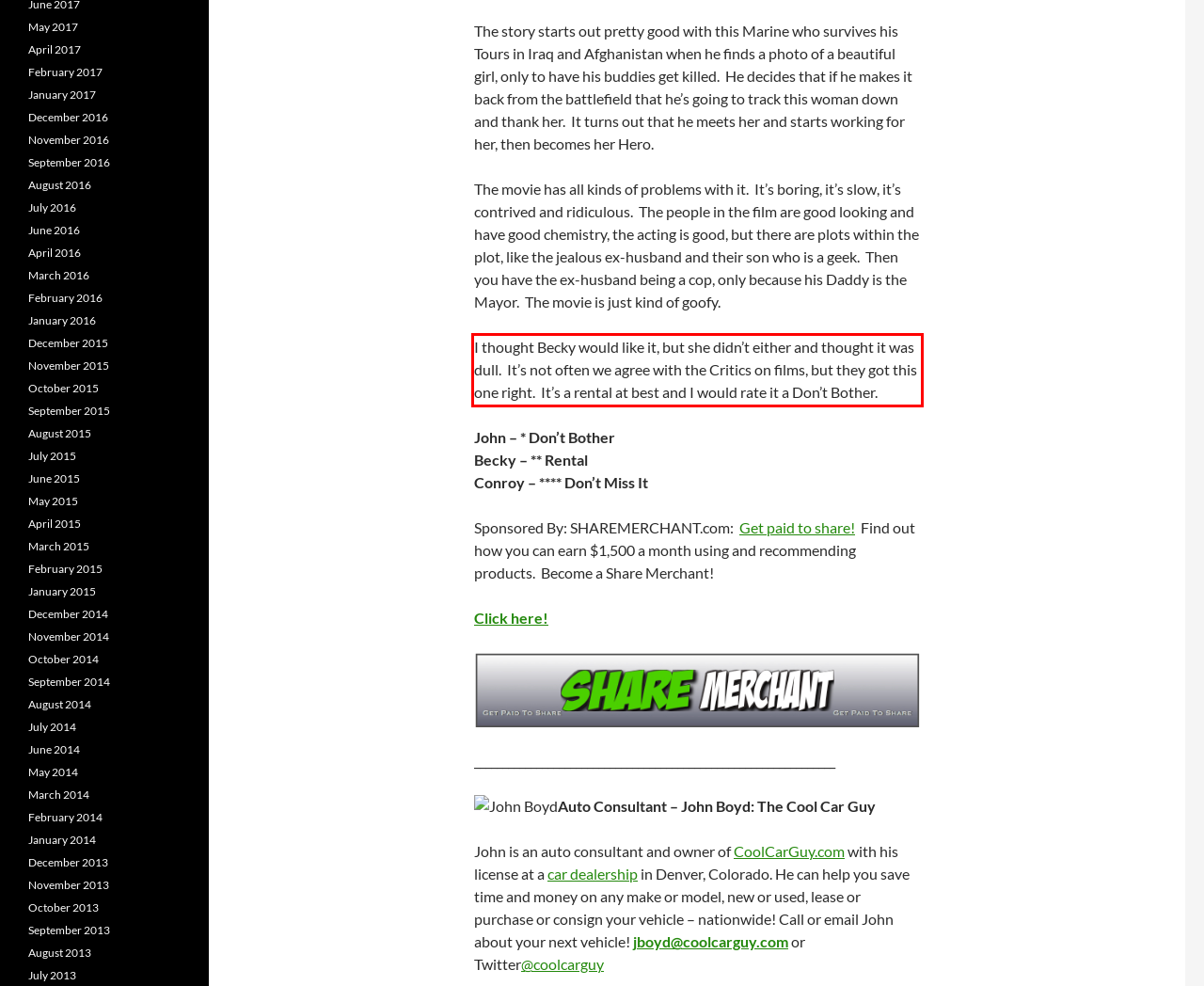Given a screenshot of a webpage, identify the red bounding box and perform OCR to recognize the text within that box.

I thought Becky would like it, but she didn’t either and thought it was dull. It’s not often we agree with the Critics on films, but they got this one right. It’s a rental at best and I would rate it a Don’t Bother.